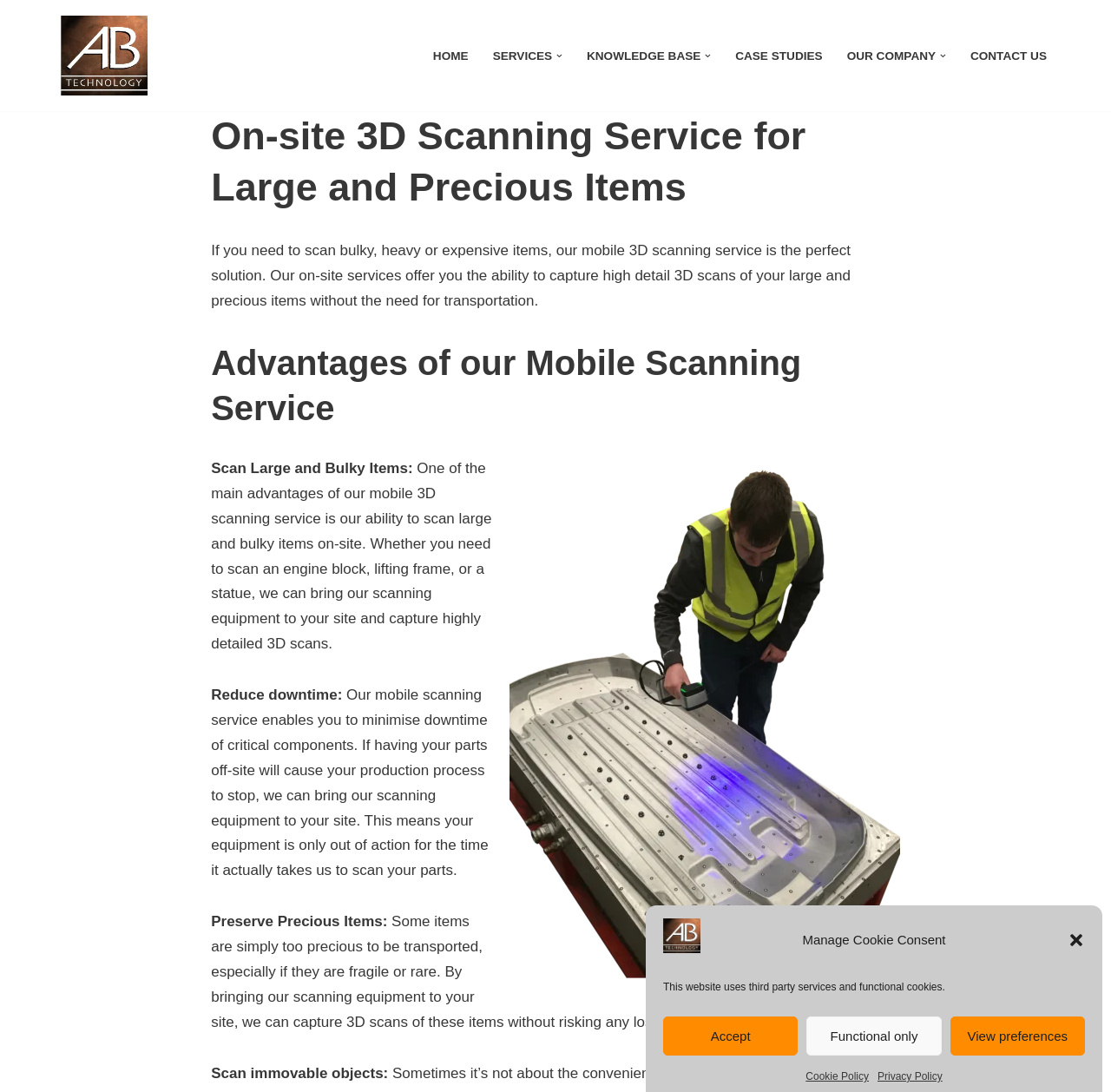Explain in detail what you observe on this webpage.

This webpage is about on-site 3D scanning services for large, bulky, and precious objects. At the top left corner, there is a logo of AB Technology, which is also a link. Below the logo, there is a navigation menu with links to different sections of the website, including HOME, SERVICES, KNOWLEDGE BASE, CASE STUDIES, OUR COMPANY, and CONTACT US. Each of these links has a dropdown menu with additional options.

On the top right corner, there is a cookie policy notification with buttons to accept, view preferences, or select functional only. There are also links to the Cookie Policy and Privacy Policy.

The main content of the webpage is divided into sections. The first section has a heading "On-site 3D Scanning Service for Large and Precious Items" and a paragraph of text describing the service. Below this, there is a section with a heading "Advantages of our Mobile Scanning Service" and a large image of a person 3D scanning a large metal part on-site.

The advantages of the mobile scanning service are listed in three sections. The first section is about scanning large and bulky items on-site, with a paragraph of text describing the benefits. The second section is about reducing downtime, with a paragraph of text explaining how the mobile scanning service can minimize downtime of critical components. The third section is about preserving precious items, with a paragraph of text describing how the service can capture 3D scans of fragile or rare items without risking loss or damage during transportation. Finally, there is a section about scanning immovable objects, with a paragraph of text describing the benefits of this service.